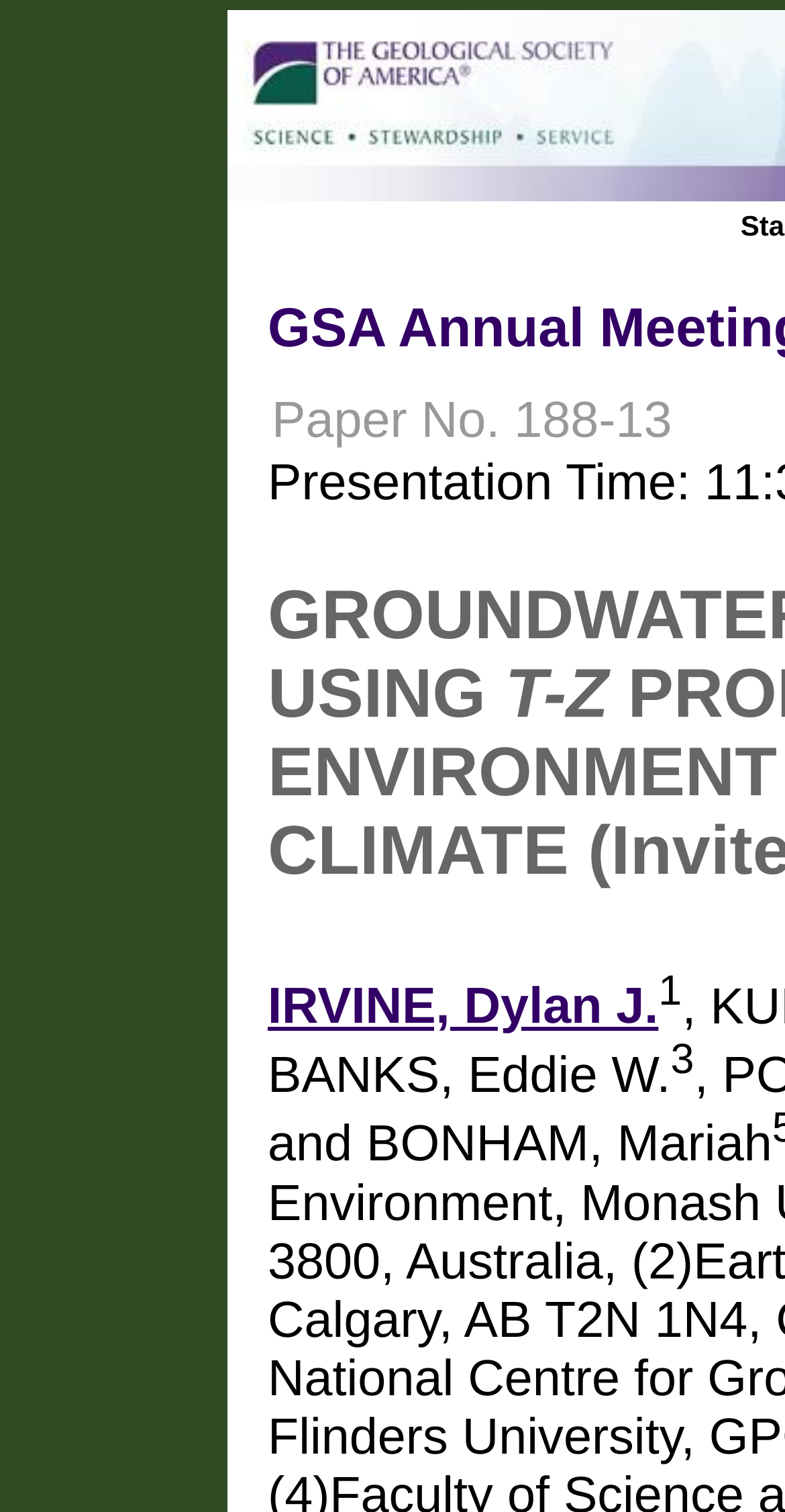What is the superscript of the first author?
Provide a detailed and well-explained answer to the question.

The superscript of the first author, IRVINE, is 1, which is written in a smaller font size above the normal text.